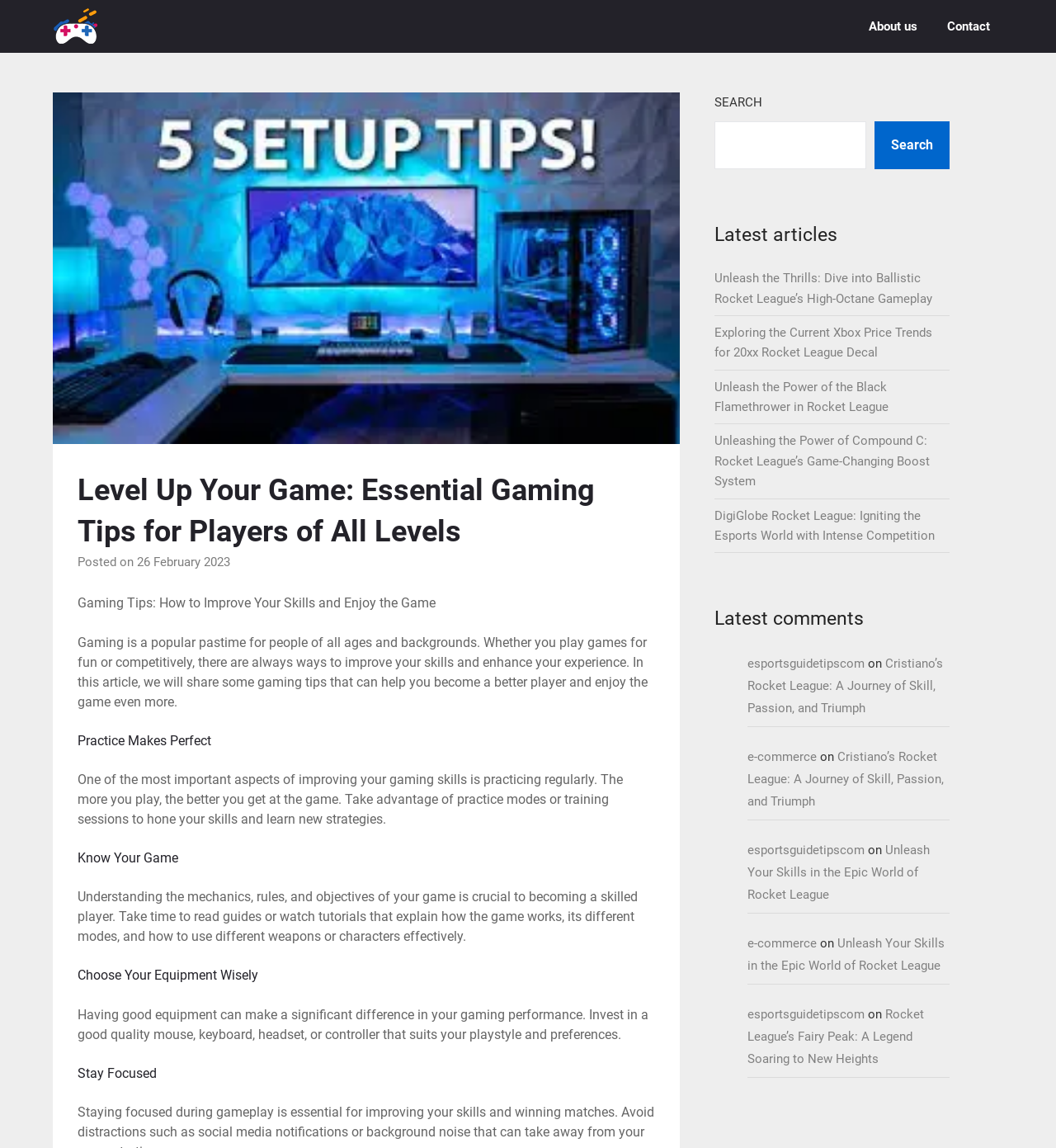What is the purpose of the search bar on the webpage?
Offer a detailed and full explanation in response to the question.

The search bar is located in the top-right corner of the webpage, and it is accompanied by a 'SEARCH' label. The presence of this search bar suggests that it is intended for users to search for specific articles or topics within the webpage.